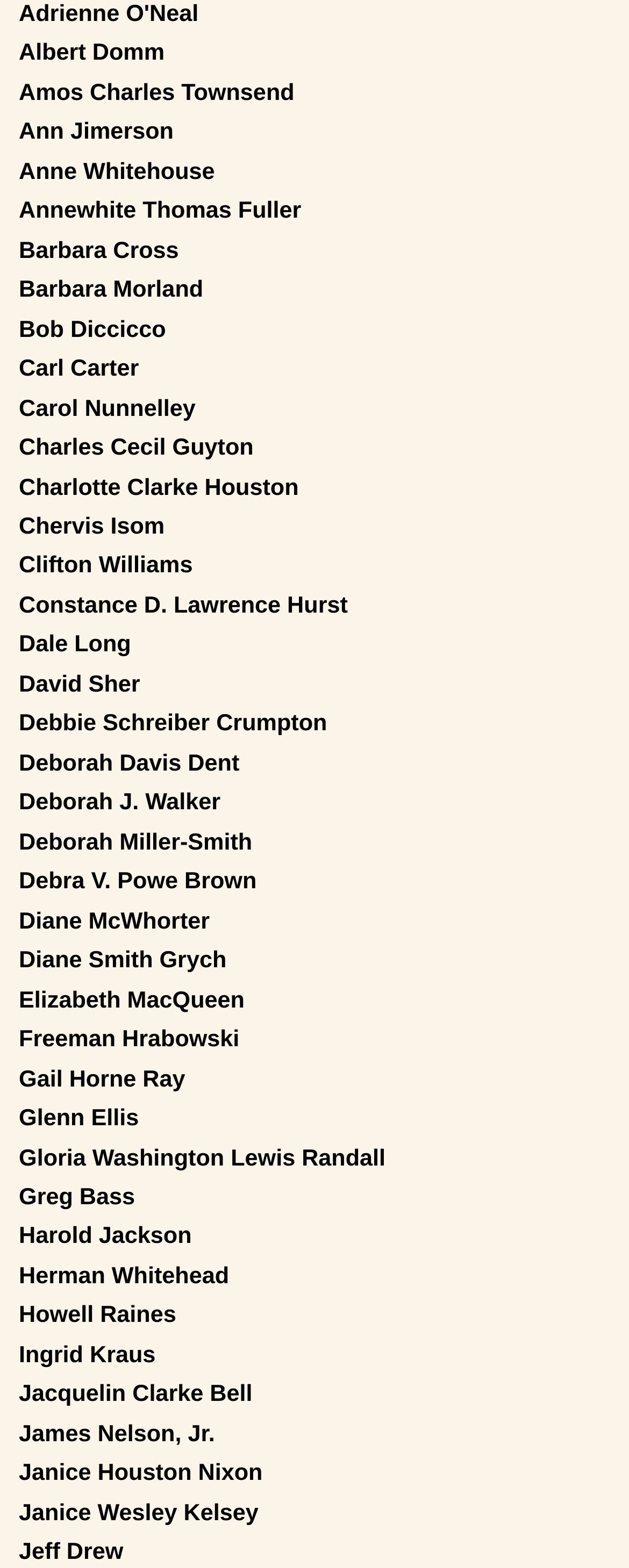Provide the bounding box coordinates of the HTML element this sentence describes: "David Sher". The bounding box coordinates consist of four float numbers between 0 and 1, i.e., [left, top, right, bottom].

[0.03, 0.429, 0.223, 0.445]